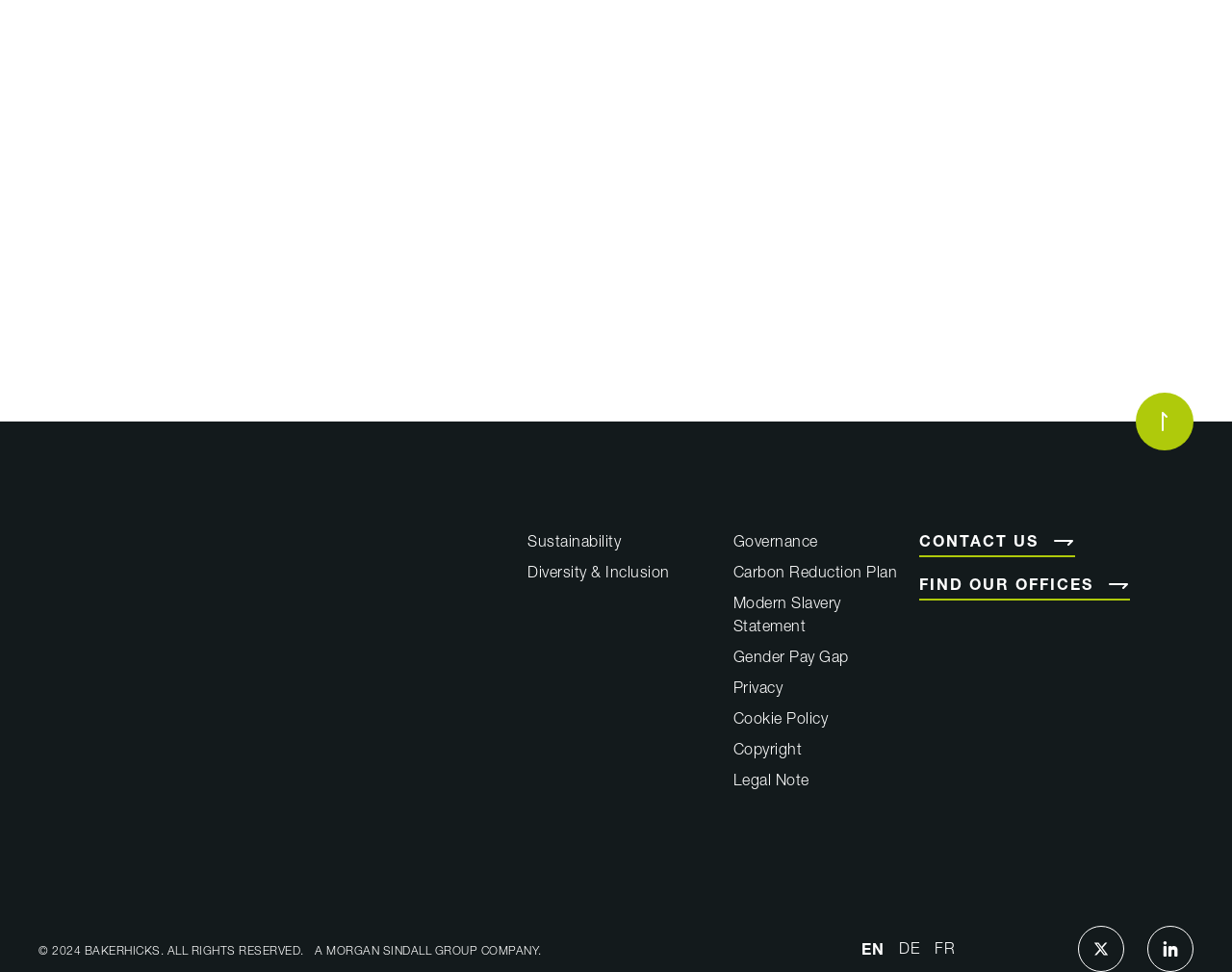What is the logo of the company?
Answer the question based on the image using a single word or a brief phrase.

BakerHicks logo